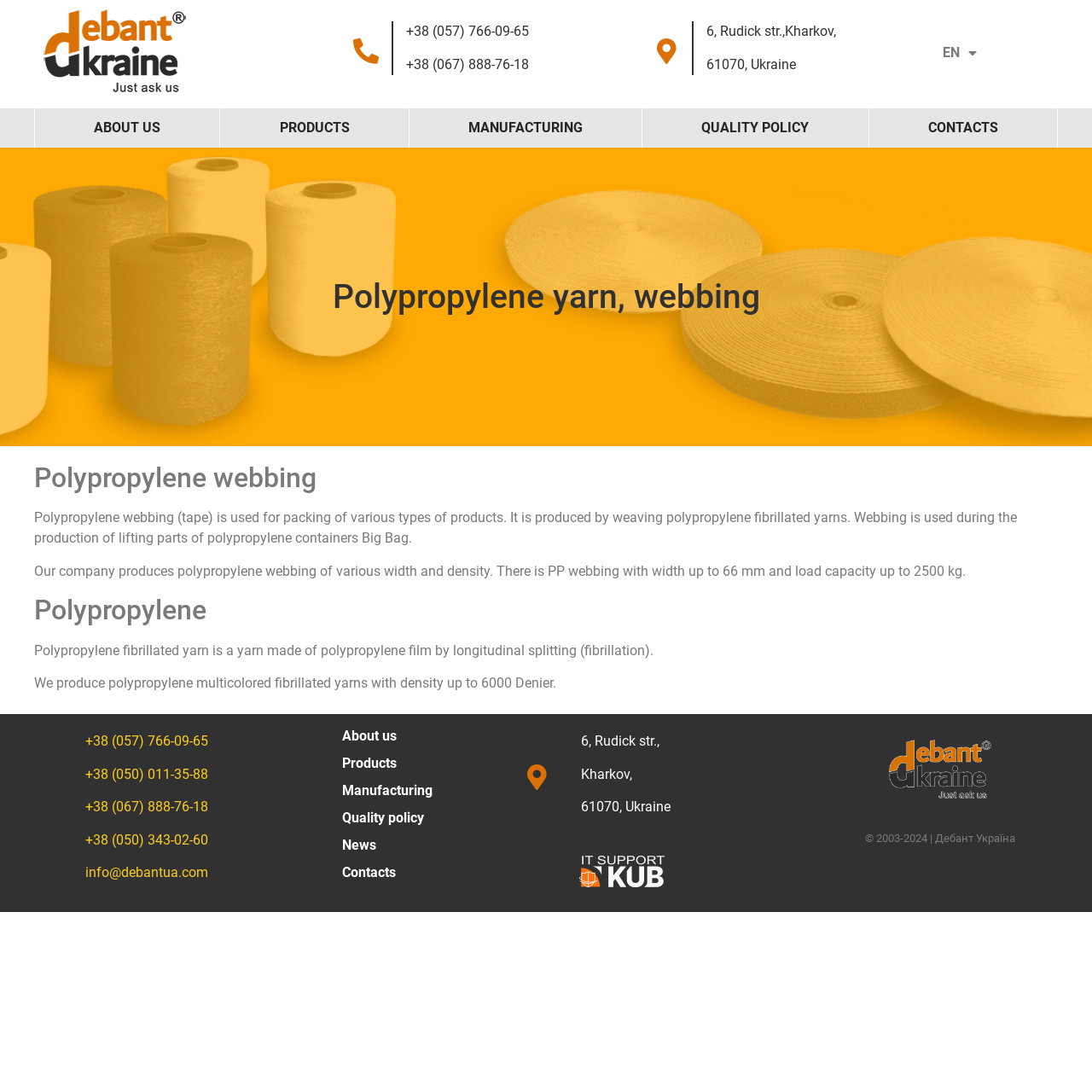Please identify the bounding box coordinates for the region that you need to click to follow this instruction: "Send an email to info@debantua.com".

[0.078, 0.791, 0.191, 0.806]